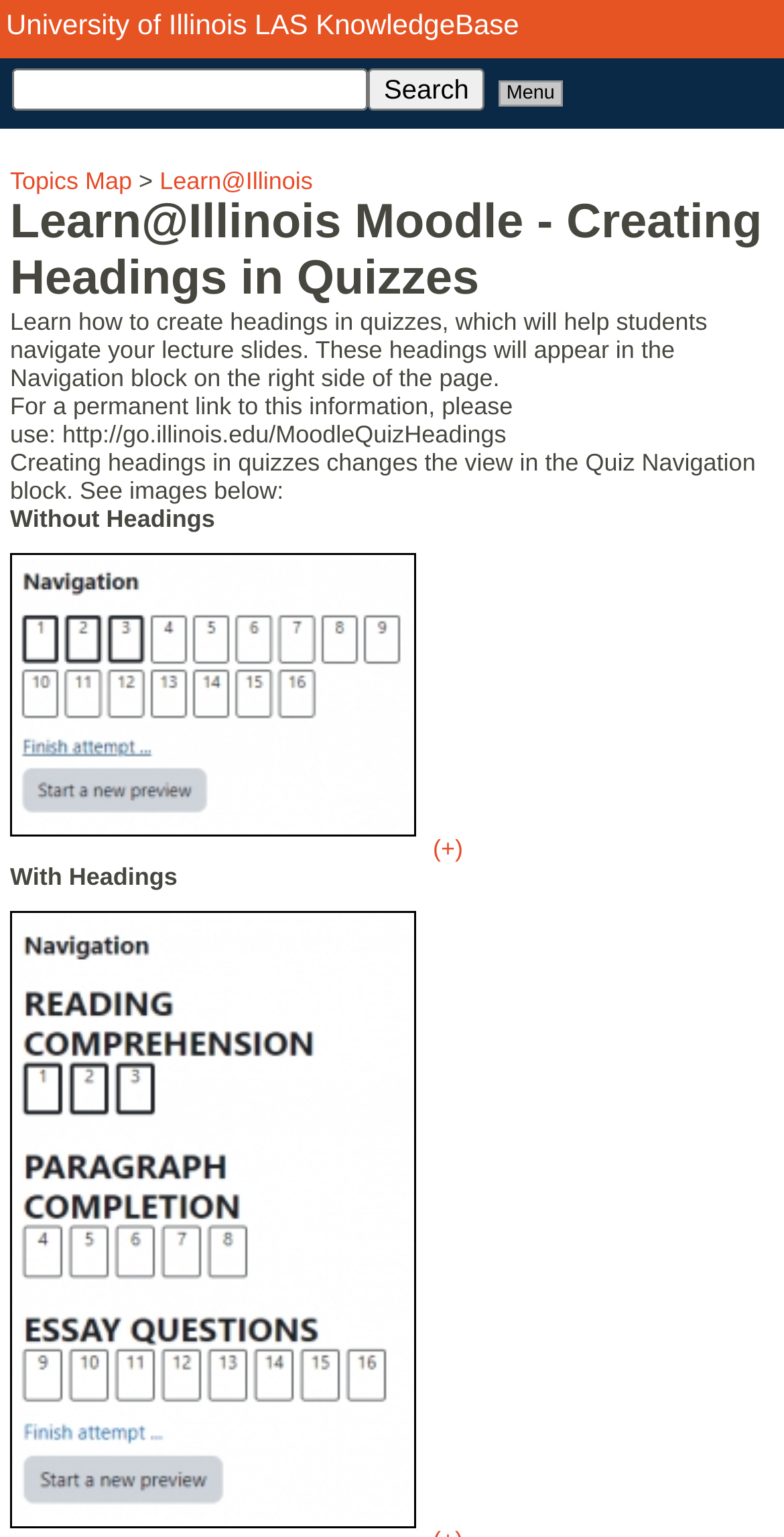How many images are there on this webpage?
Kindly offer a comprehensive and detailed response to the question.

The webpage contains two images, one labeled as 'Quiz Navigation block without headings' and another labeled as 'Quiz Navigation block with headings', which are used to illustrate the effect of creating headings in quizzes.